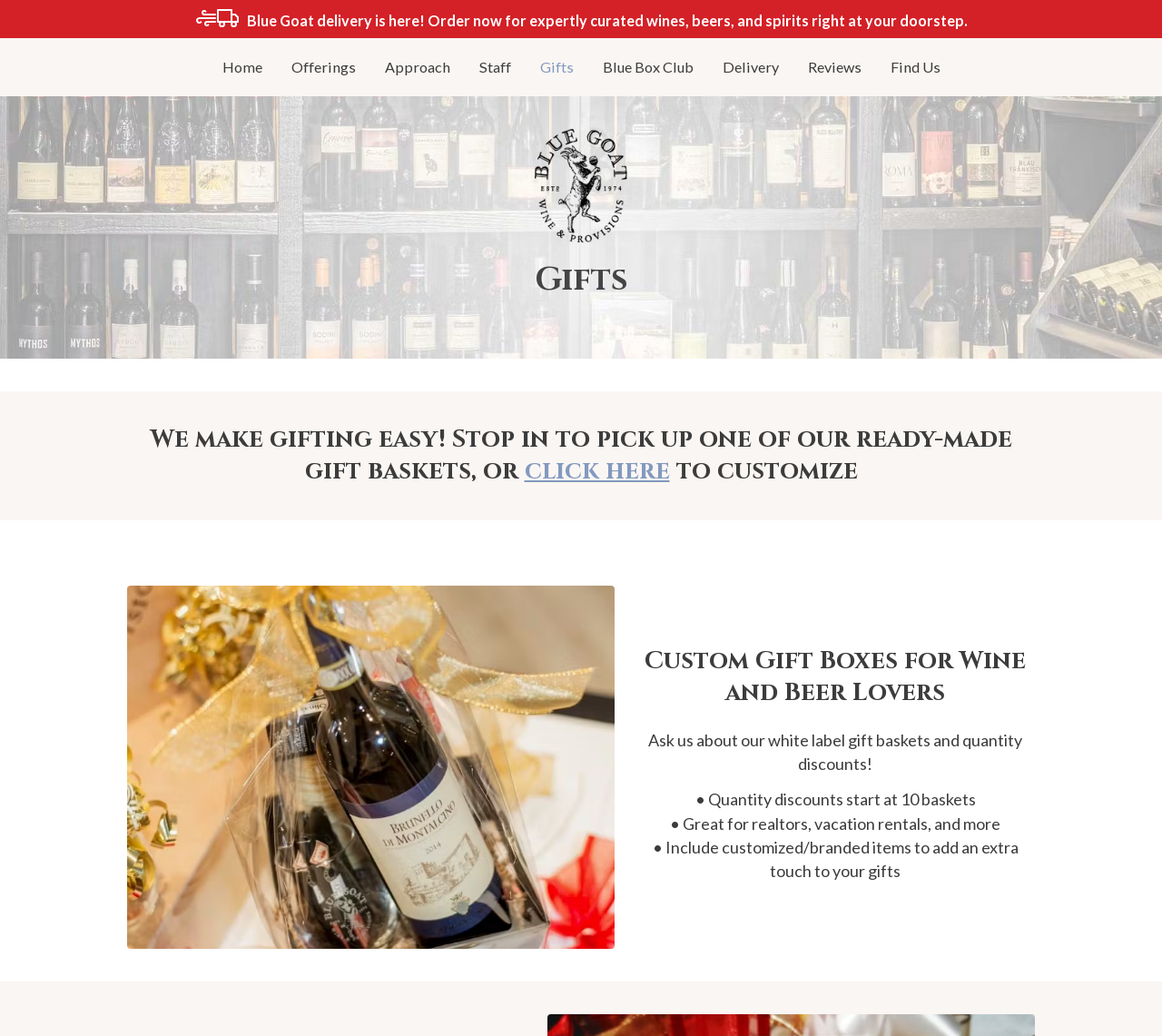Please specify the bounding box coordinates of the element that should be clicked to execute the given instruction: 'Learn more about Gifts'. Ensure the coordinates are four float numbers between 0 and 1, expressed as [left, top, right, bottom].

[0.464, 0.057, 0.493, 0.073]